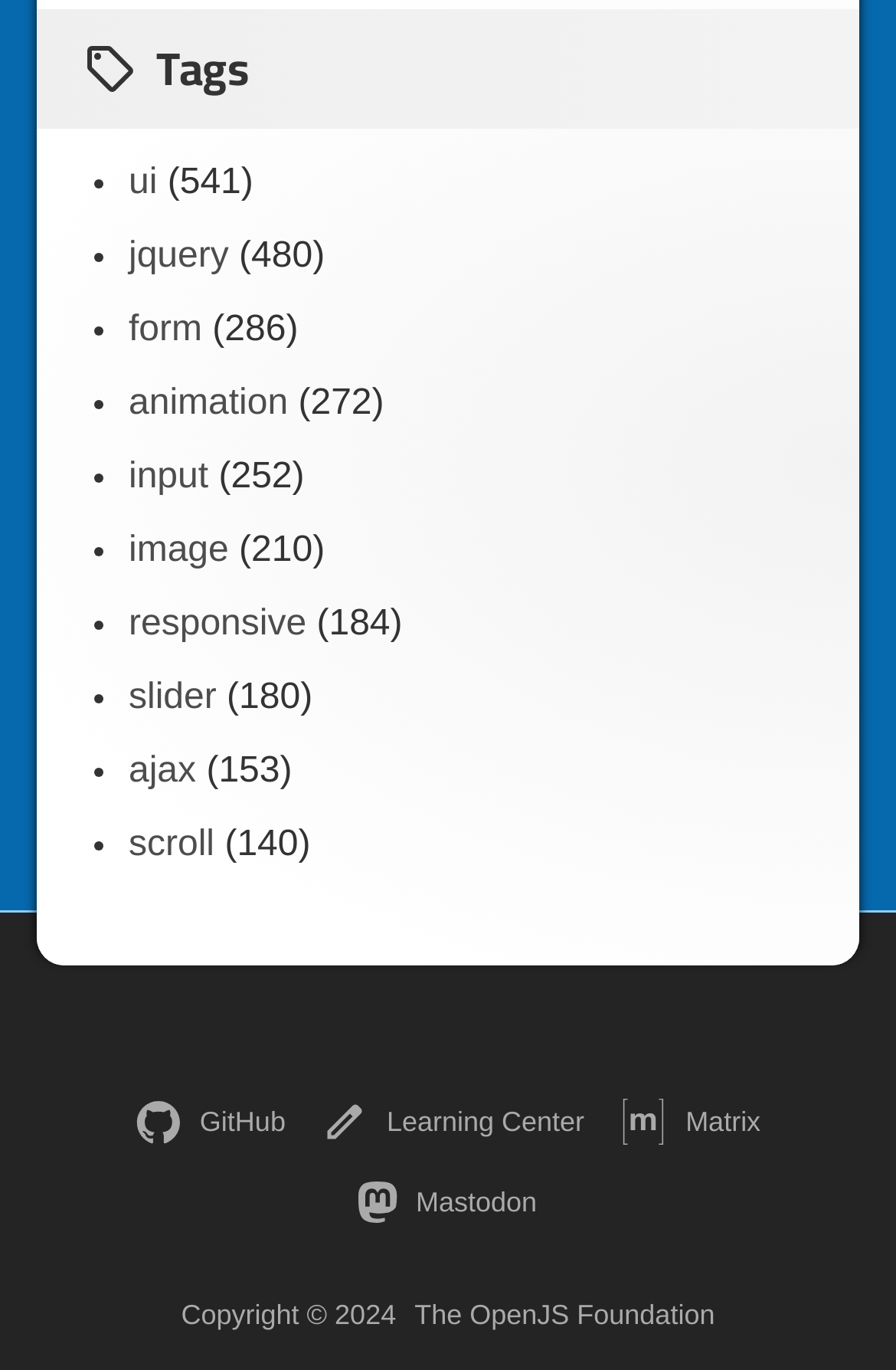Please identify the bounding box coordinates of the area that needs to be clicked to fulfill the following instruction: "explore Matrix."

[0.693, 0.802, 0.849, 0.836]